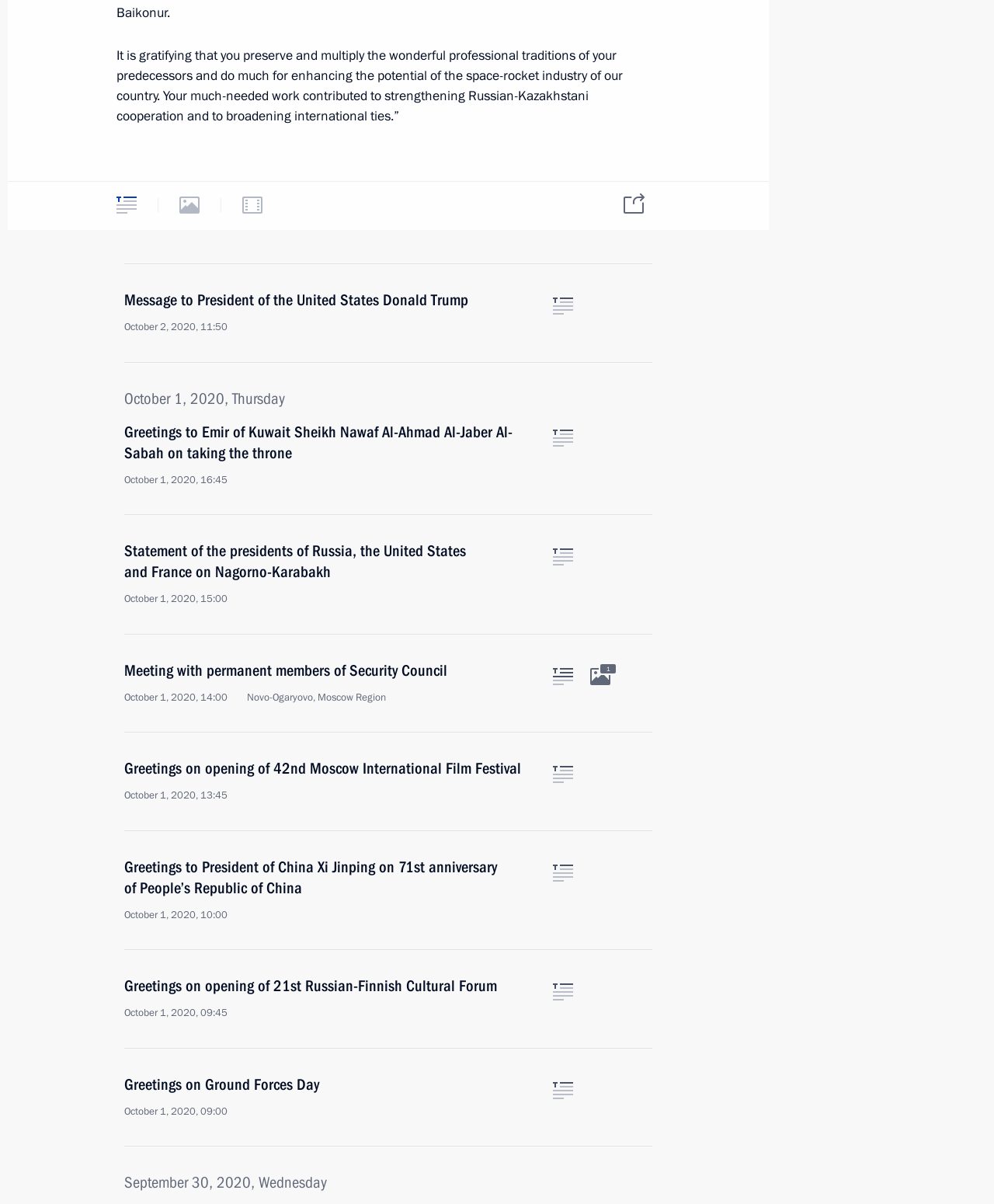How many links are there on the webpage?
Please provide a single word or phrase as the answer based on the screenshot.

24